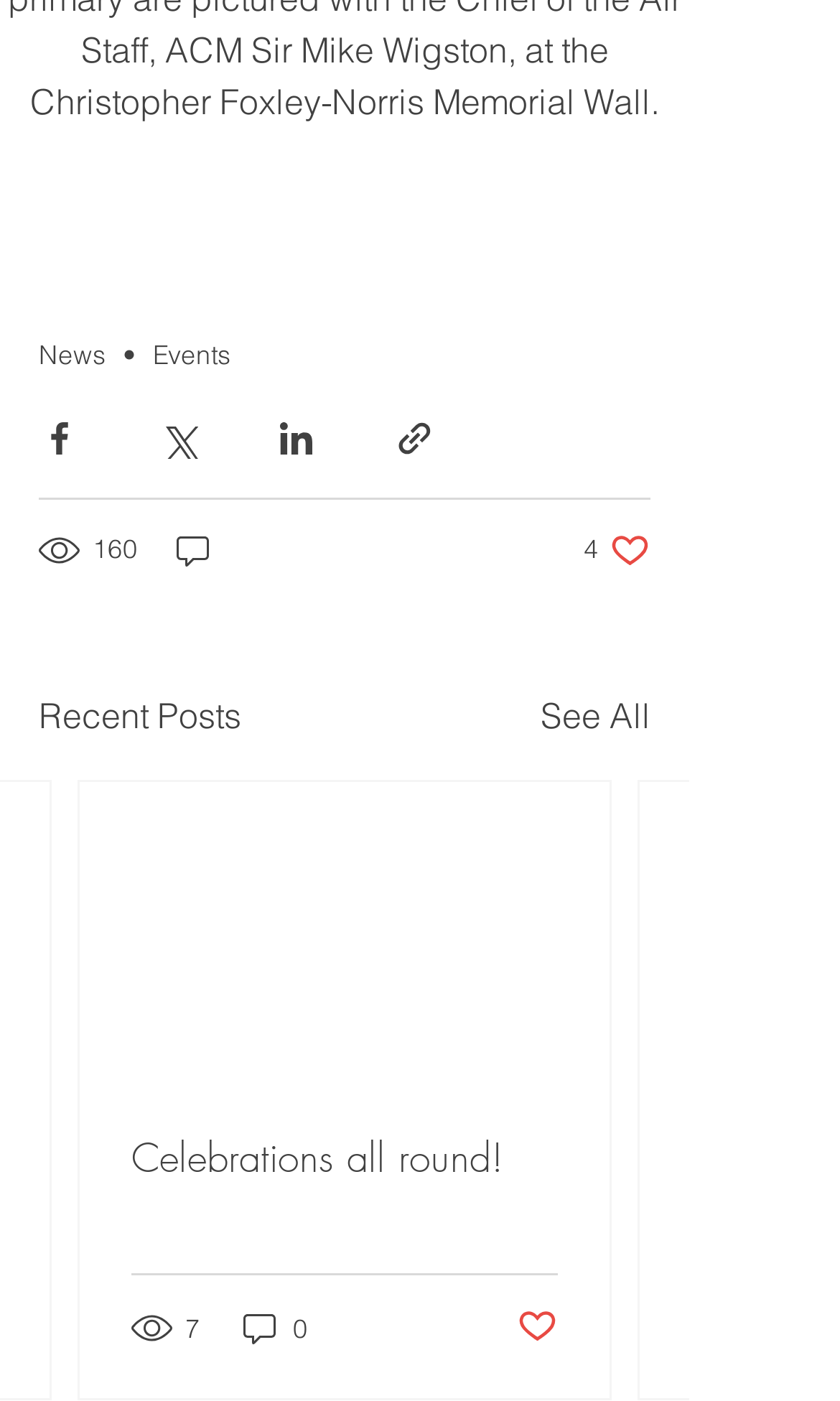Provide the bounding box coordinates of the HTML element this sentence describes: "parent_node: 160". The bounding box coordinates consist of four float numbers between 0 and 1, i.e., [left, top, right, bottom].

[0.205, 0.378, 0.259, 0.407]